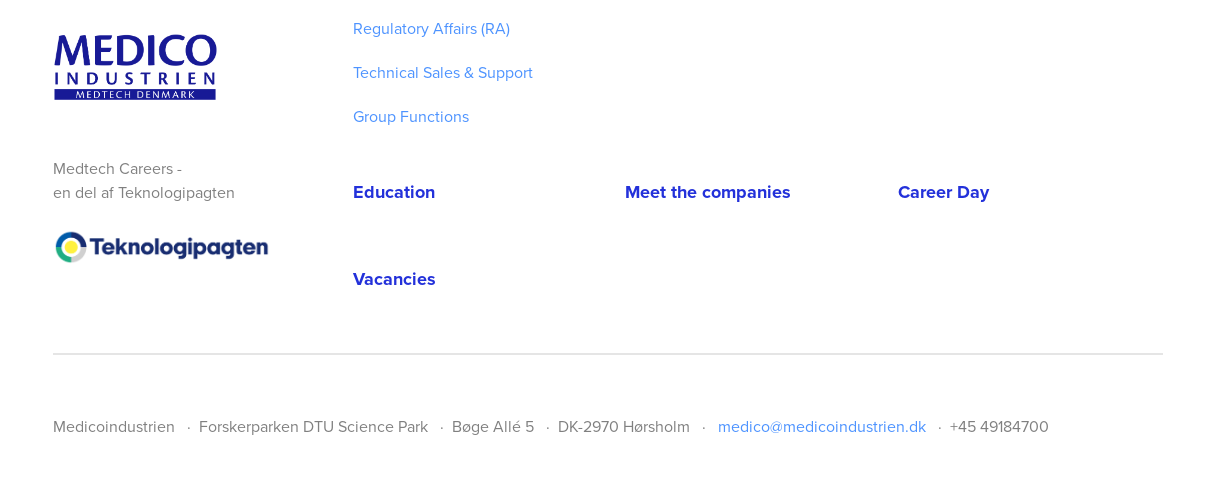Detail all significant aspects of the image you see.

The image presents a clean and professional layout for the "Medtech Careers" section of the Medicoindustrien website. Prominently displayed at the top is the Medicoindustrien logo, showcasing its affiliation with Medtech in Denmark. Below, the text introduces the "Medtech Careers - en del af Teknologipagten," indicating its integration within a broader technological initiative. 

The menu features several links, including "Education," "Meet the companies," and "Career Day," guiding users toward various resources and opportunities within the medtech industry. A notable logo for "Teknologipagten" is also included, emphasizing the commitment to technological advancement. 

At the bottom, essential contact details are provided, which include the physical address at Forskerparken DTU Science Park, email contact, and phone number, facilitating easy communication for prospective candidates or partners. The overall design reflects a focus on clarity and accessibility, tailored for individuals interested in careers in the medtech field.